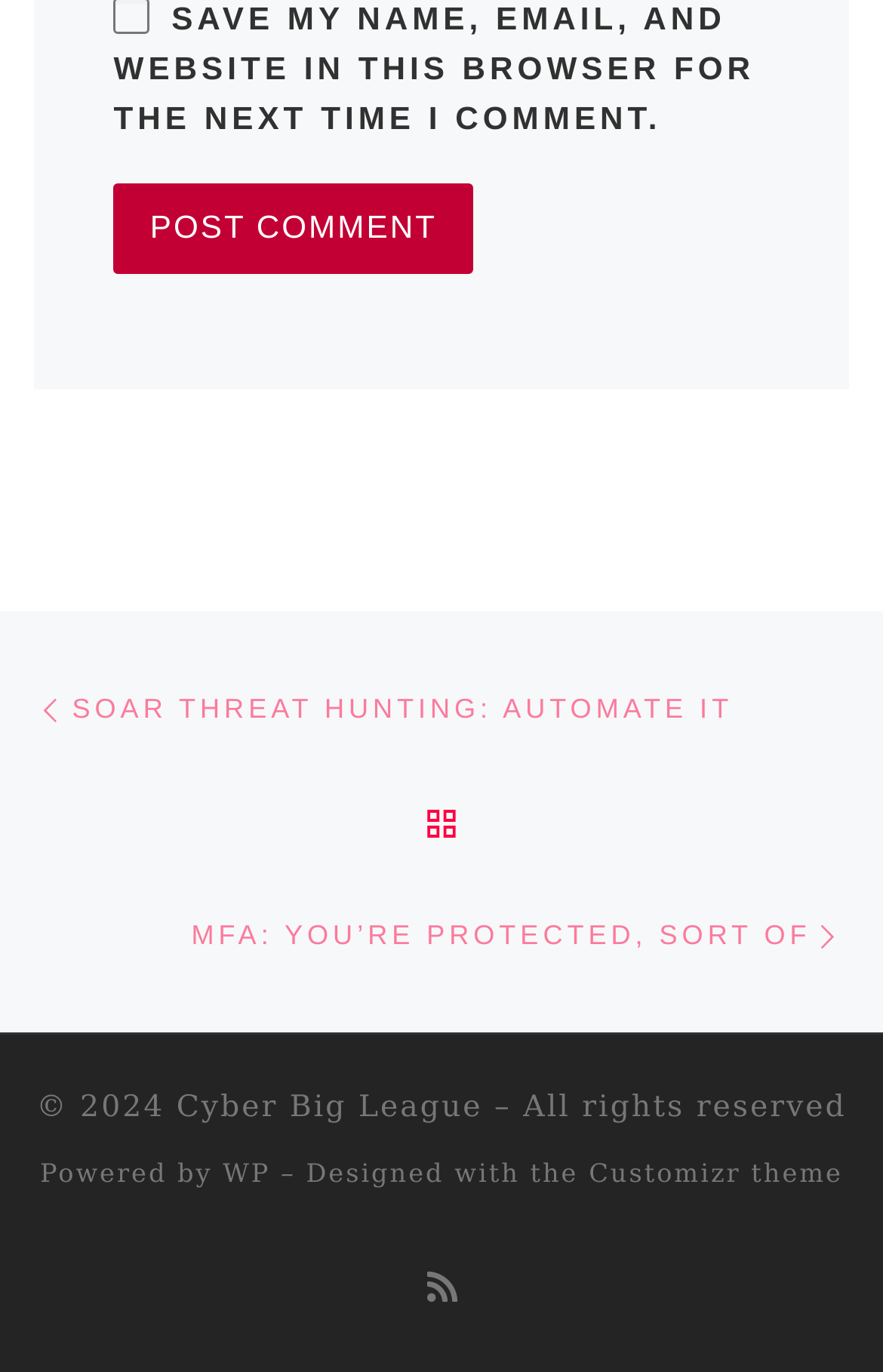Identify the bounding box coordinates of the clickable region to carry out the given instruction: "Subscribe to the rss feed".

[0.483, 0.921, 0.517, 0.959]